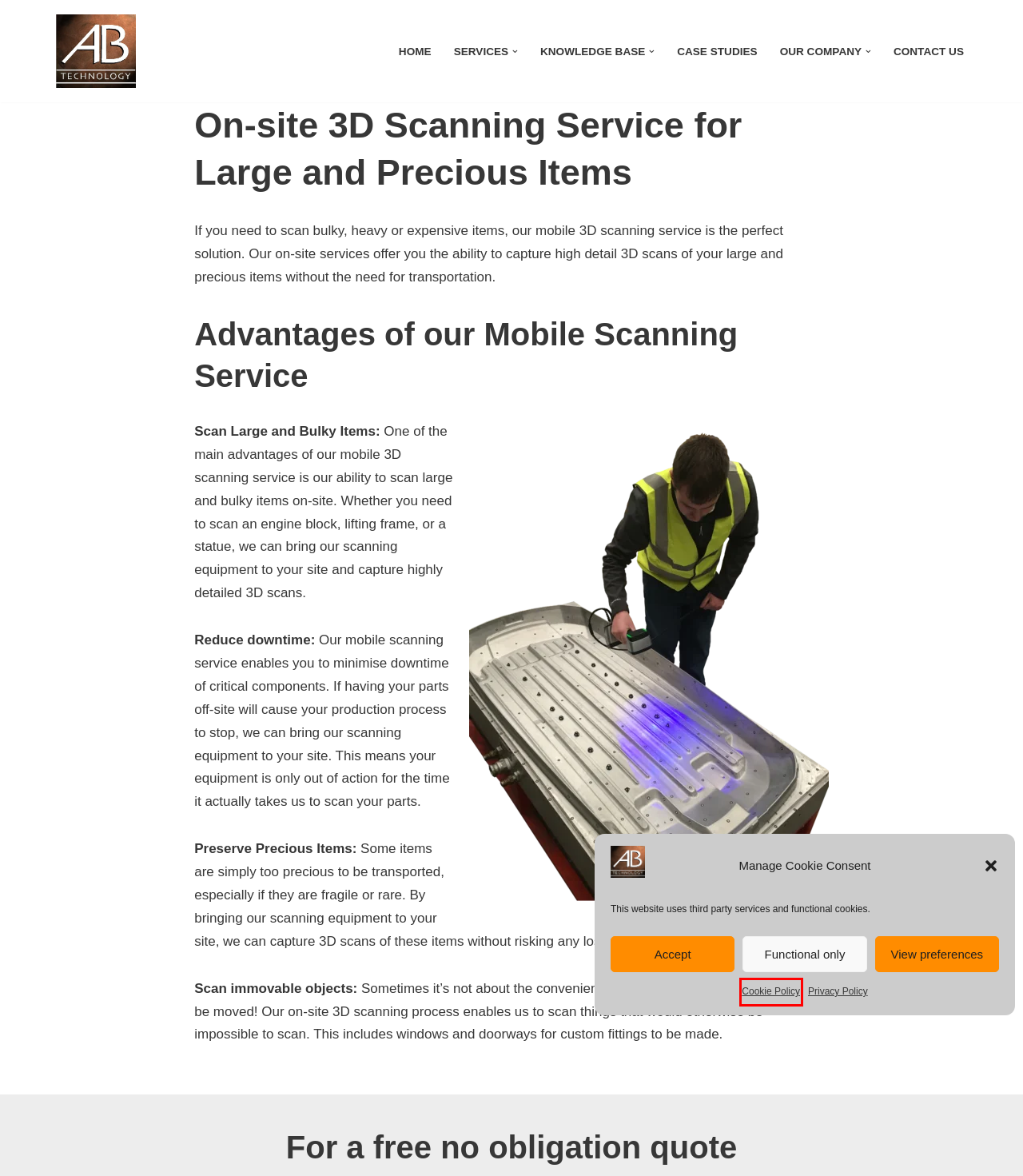You are presented with a screenshot of a webpage with a red bounding box. Select the webpage description that most closely matches the new webpage after clicking the element inside the red bounding box. The options are:
A. Privacy Policy | AB Technology (Newark)
B. Reverse Engineering | CMM Inspection | 3D Scanning
C. Contact Us | AB Technology (Newark)
D. Cookie Policy (UK) | AB Technology (Newark)
E. CMM Programming Services | AB Technology (Newark) Ltd.
F. About | AB Technology (Newark)
G. Our Knowledge Base Articles | AB Technology (Newark)
H. Inspection & 3D Scanning Services | AB Technology (Newark)

D